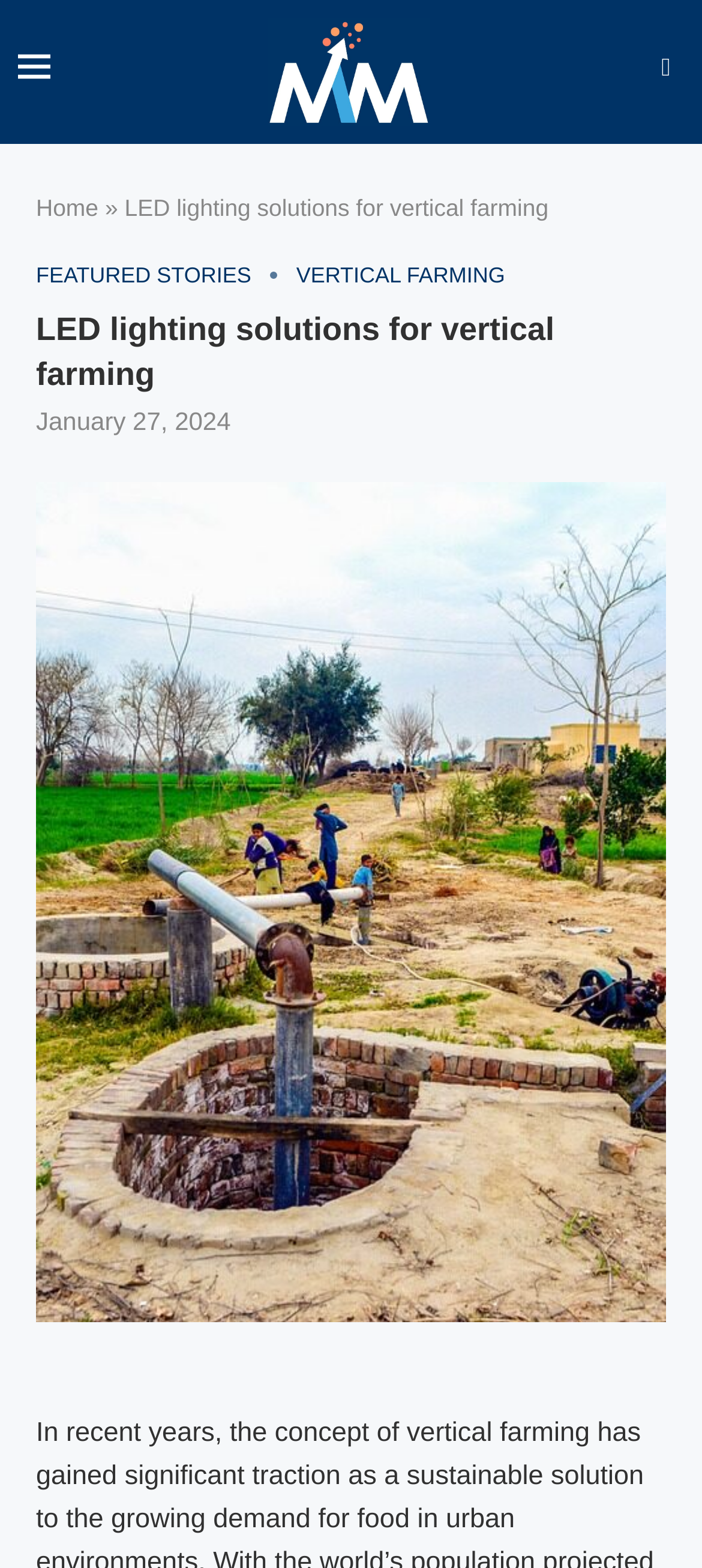What is the name of the website?
From the image, respond with a single word or phrase.

Megatrend Monitor